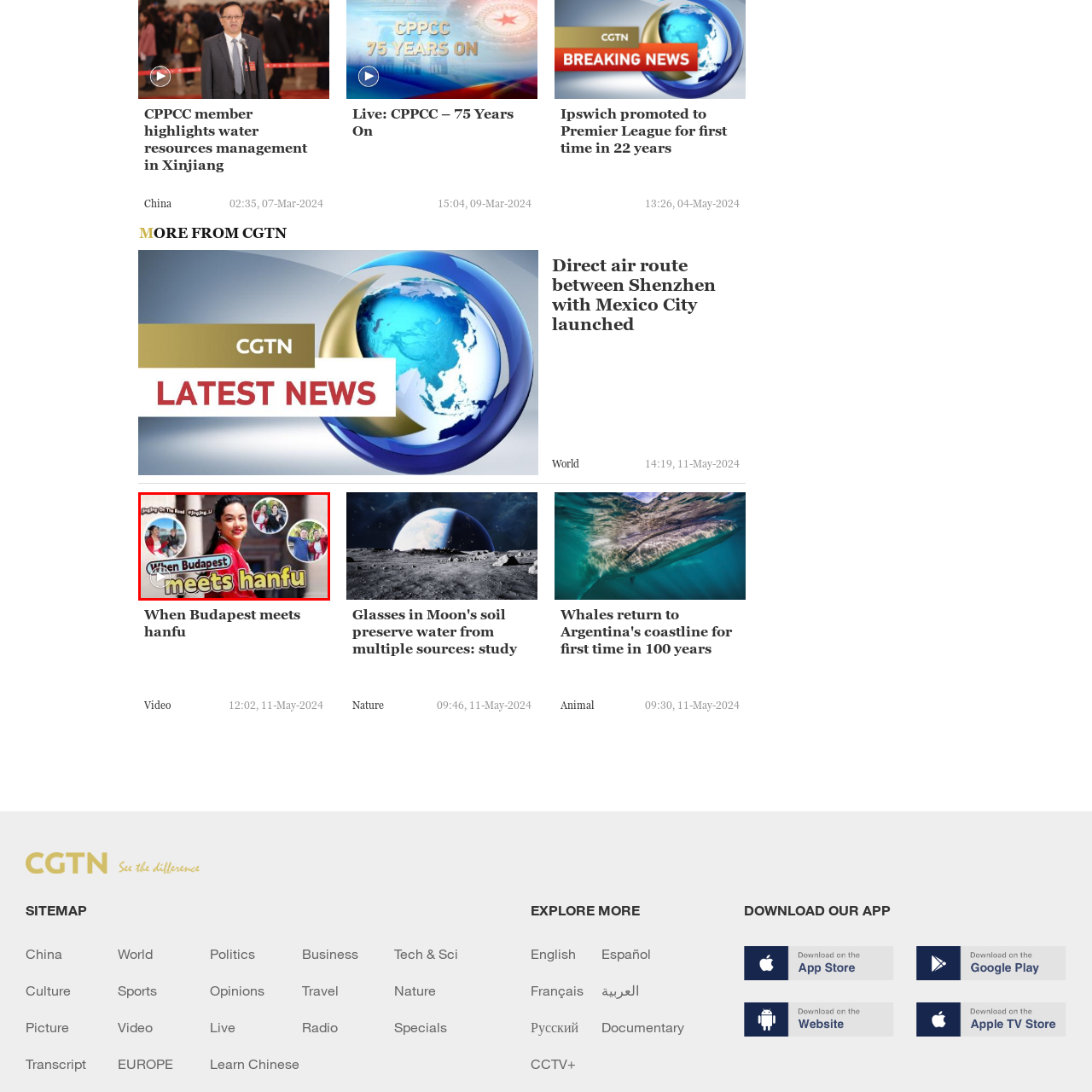Look closely at the image highlighted in red, What city's architecture is hinted at in the background? 
Respond with a single word or phrase.

Budapest